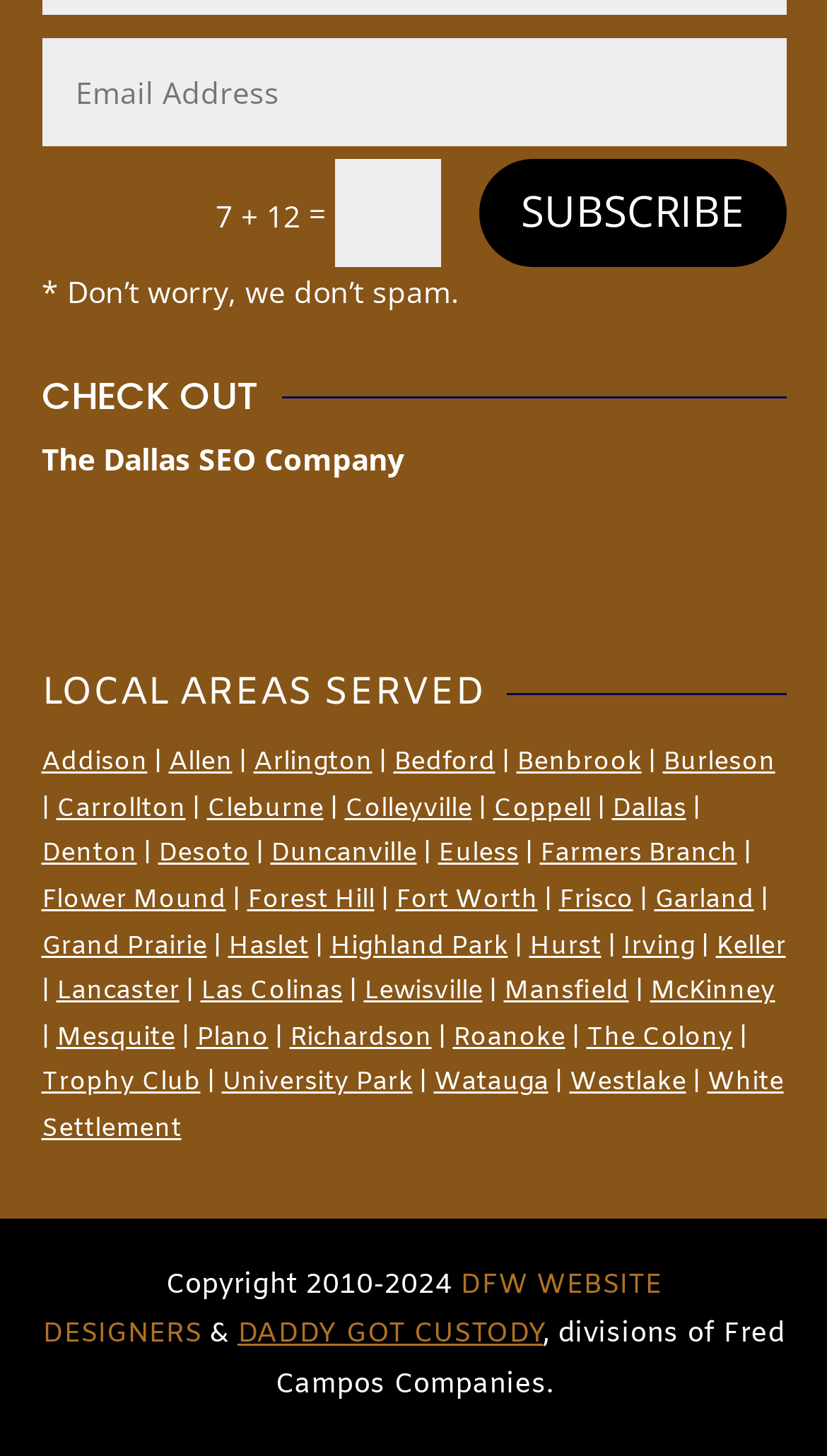How many links are there under the 'LOCAL AREAS SERVED' heading?
Look at the image and answer the question using a single word or phrase.

24